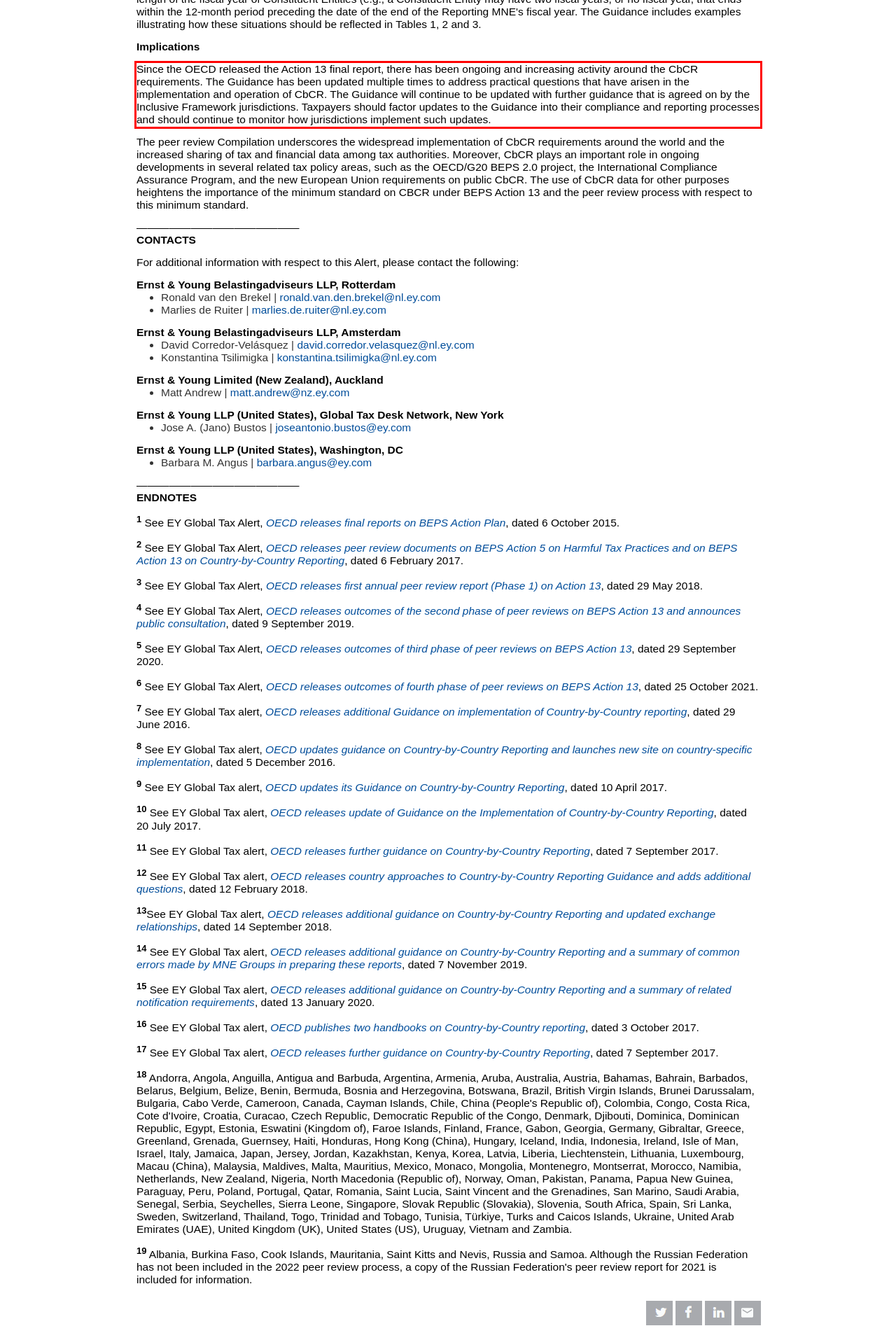Perform OCR on the text inside the red-bordered box in the provided screenshot and output the content.

Since the OECD released the Action 13 final report, there has been ongoing and increasing activity around the CbCR requirements. The Guidance has been updated multiple times to address practical questions that have arisen in the implementation and operation of CbCR. The Guidance will continue to be updated with further guidance that is agreed on by the Inclusive Framework jurisdictions. Taxpayers should factor updates to the Guidance into their compliance and reporting processes and should continue to monitor how jurisdictions implement such updates.